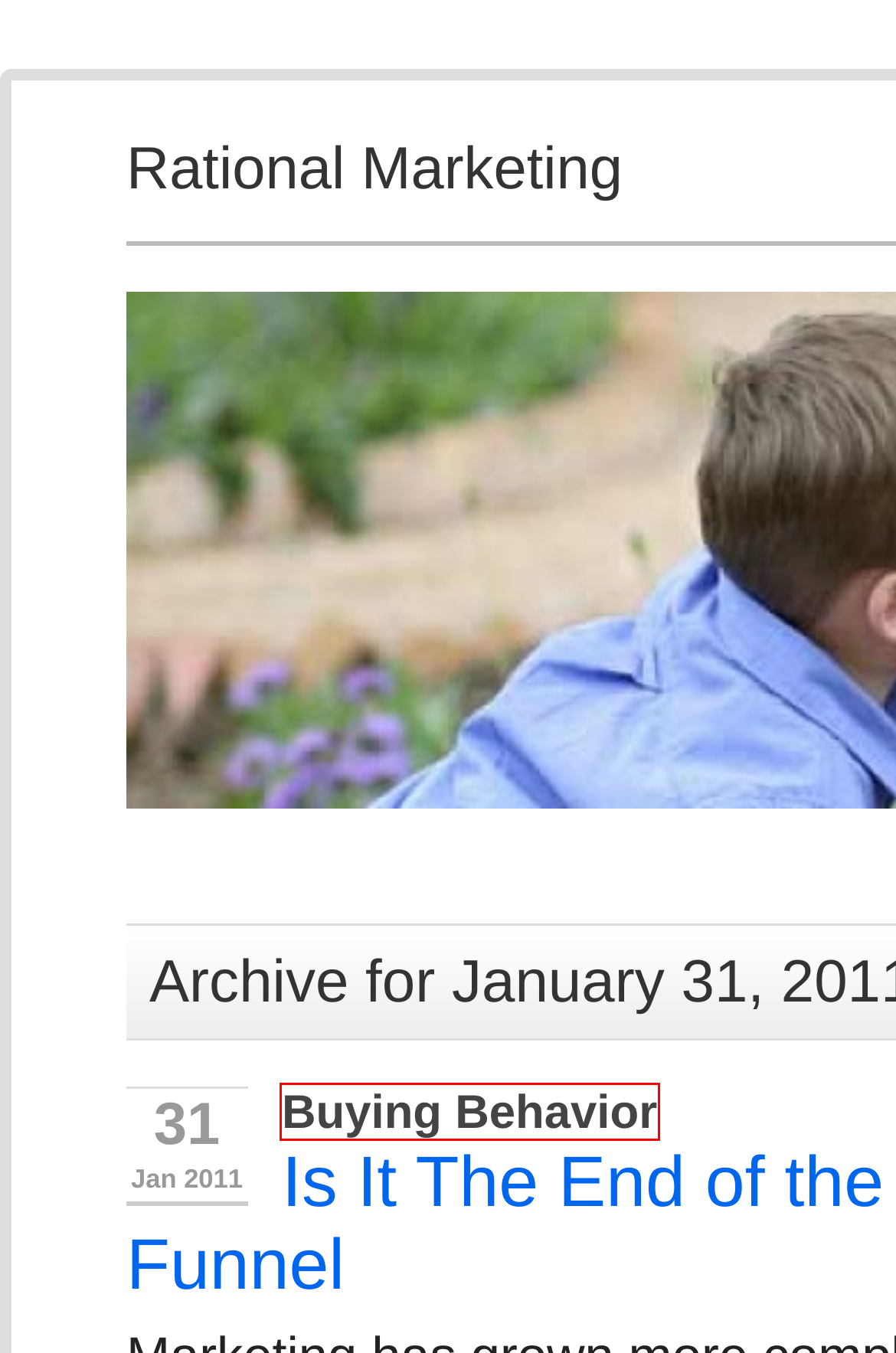You are given a screenshot of a webpage with a red rectangle bounding box around an element. Choose the best webpage description that matches the page after clicking the element in the bounding box. Here are the candidates:
A. Catherine | Rational Marketing
B. Rational Marketing | Marketing that is sane; sound; intelligent; reasonable; sensible; wise.
C. November | 2010 | Rational Marketing
D. Buying Behavior | Rational Marketing
E. Business Strategy | Rational Marketing
F. Is It The End of the Marketing Funnel | Rational Marketing
G. Deliver Magazine | Rational Marketing
H. Design | Rational Marketing

D